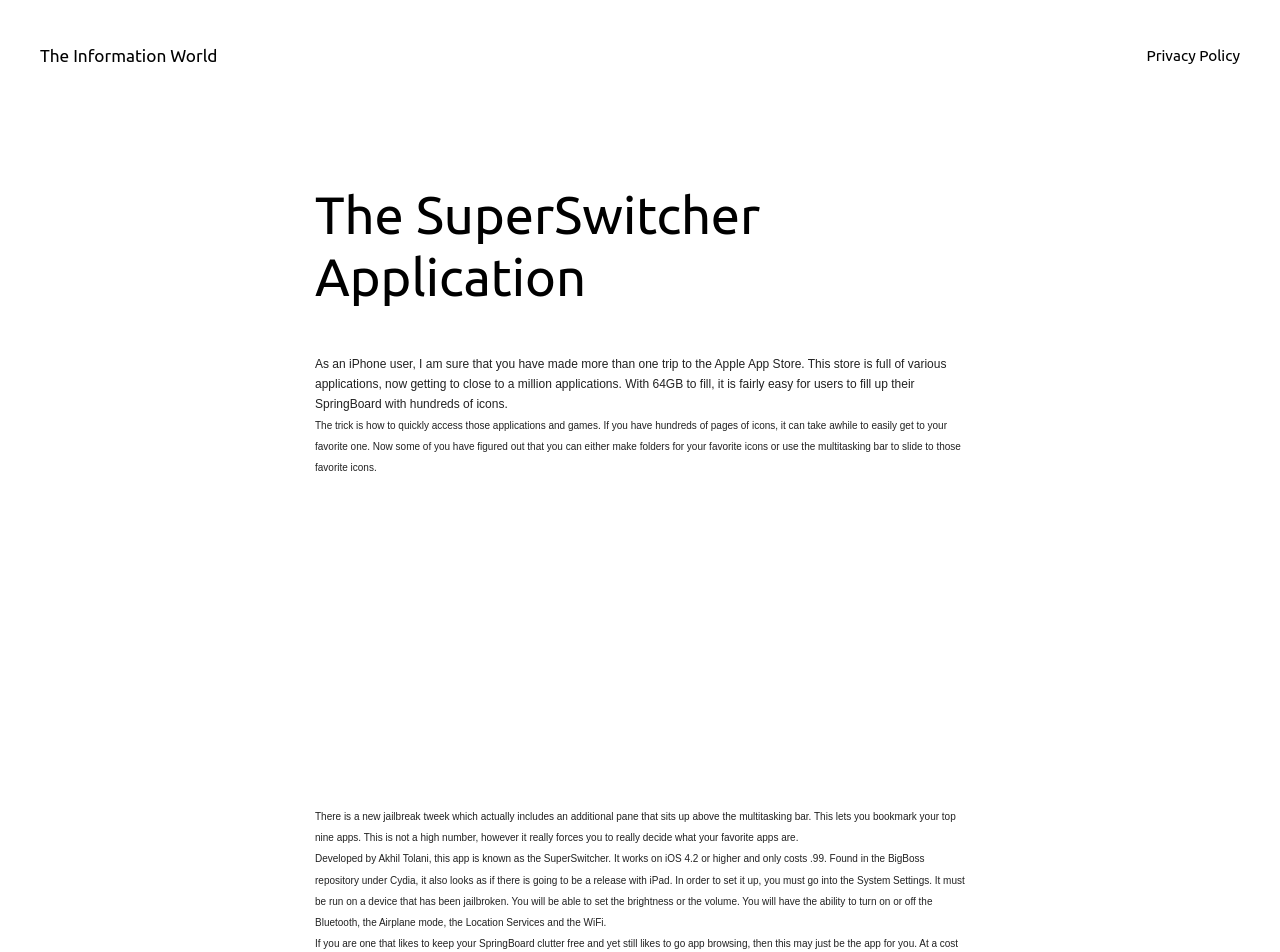Respond to the question below with a single word or phrase:
How many apps can be bookmarked?

Nine